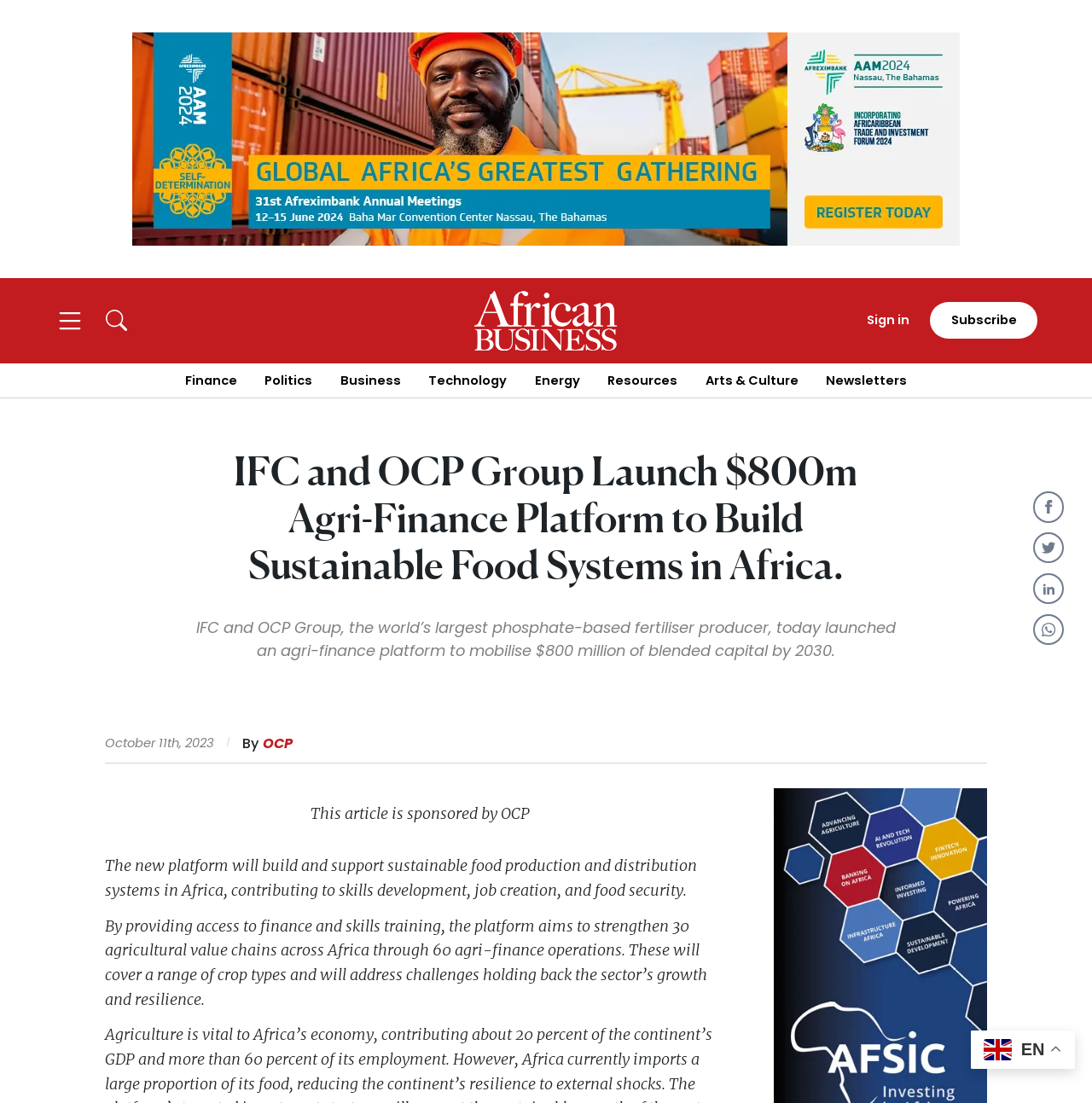Provide the bounding box coordinates of the area you need to click to execute the following instruction: "Sign in to access your account".

[0.794, 0.282, 0.833, 0.299]